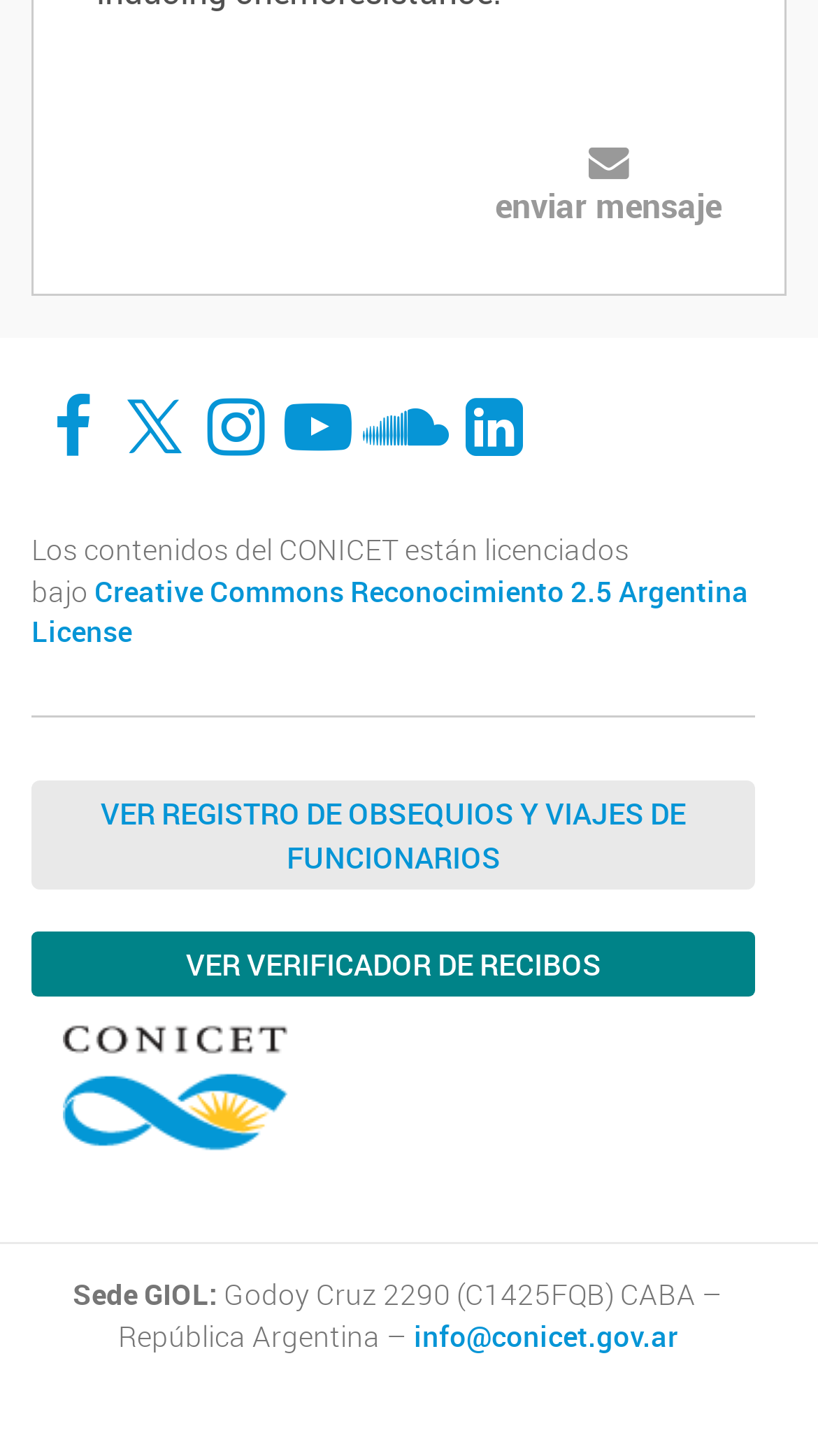What is the email address to contact CONICET?
Please respond to the question with a detailed and thorough explanation.

The email address to contact CONICET can be found in the link element with the text 'info@conicet.gov.ar' which is located at the bottom of the webpage.